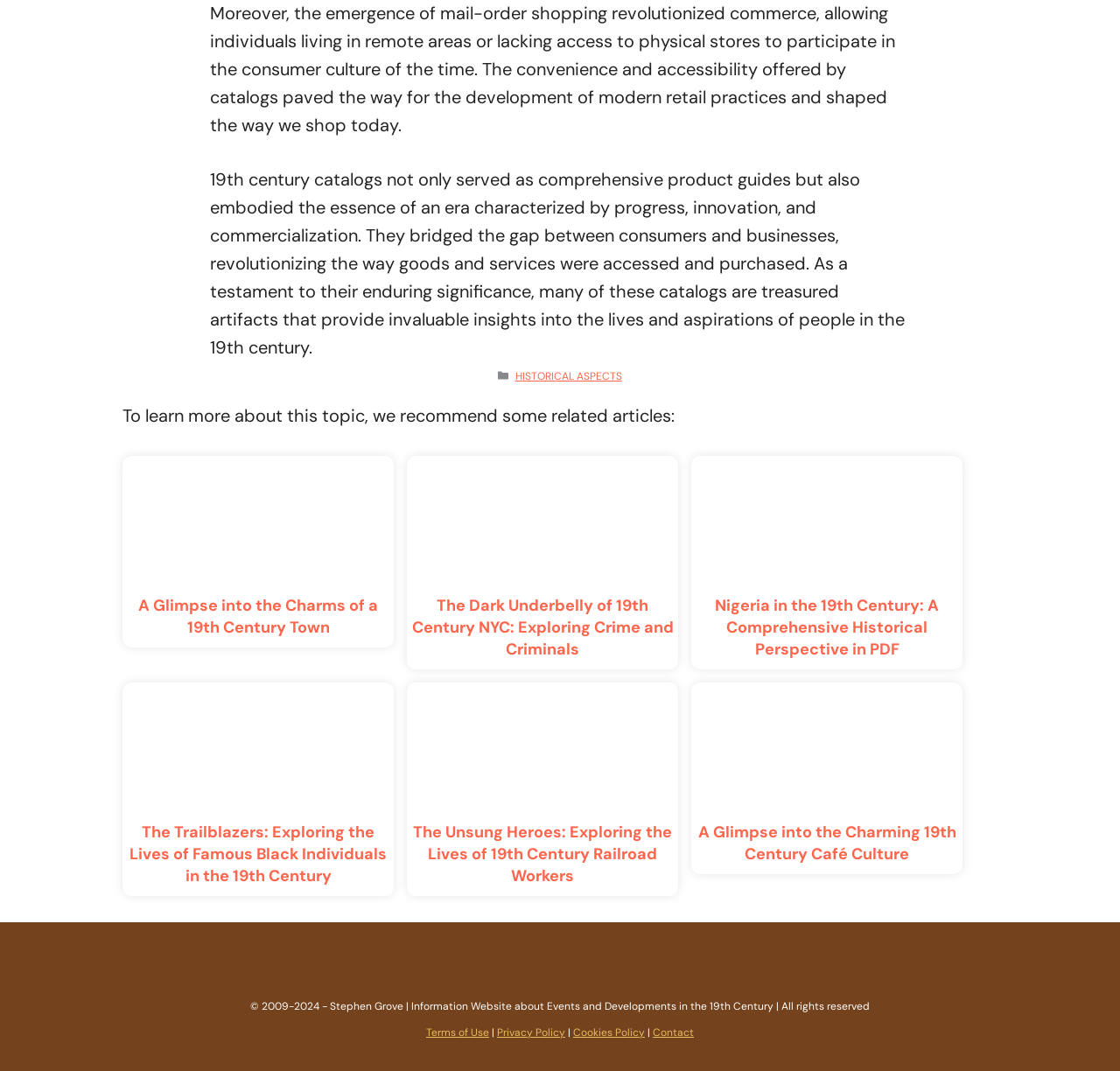Determine the bounding box coordinates of the region that needs to be clicked to achieve the task: "Contact the website administrator".

[0.583, 0.957, 0.62, 0.97]